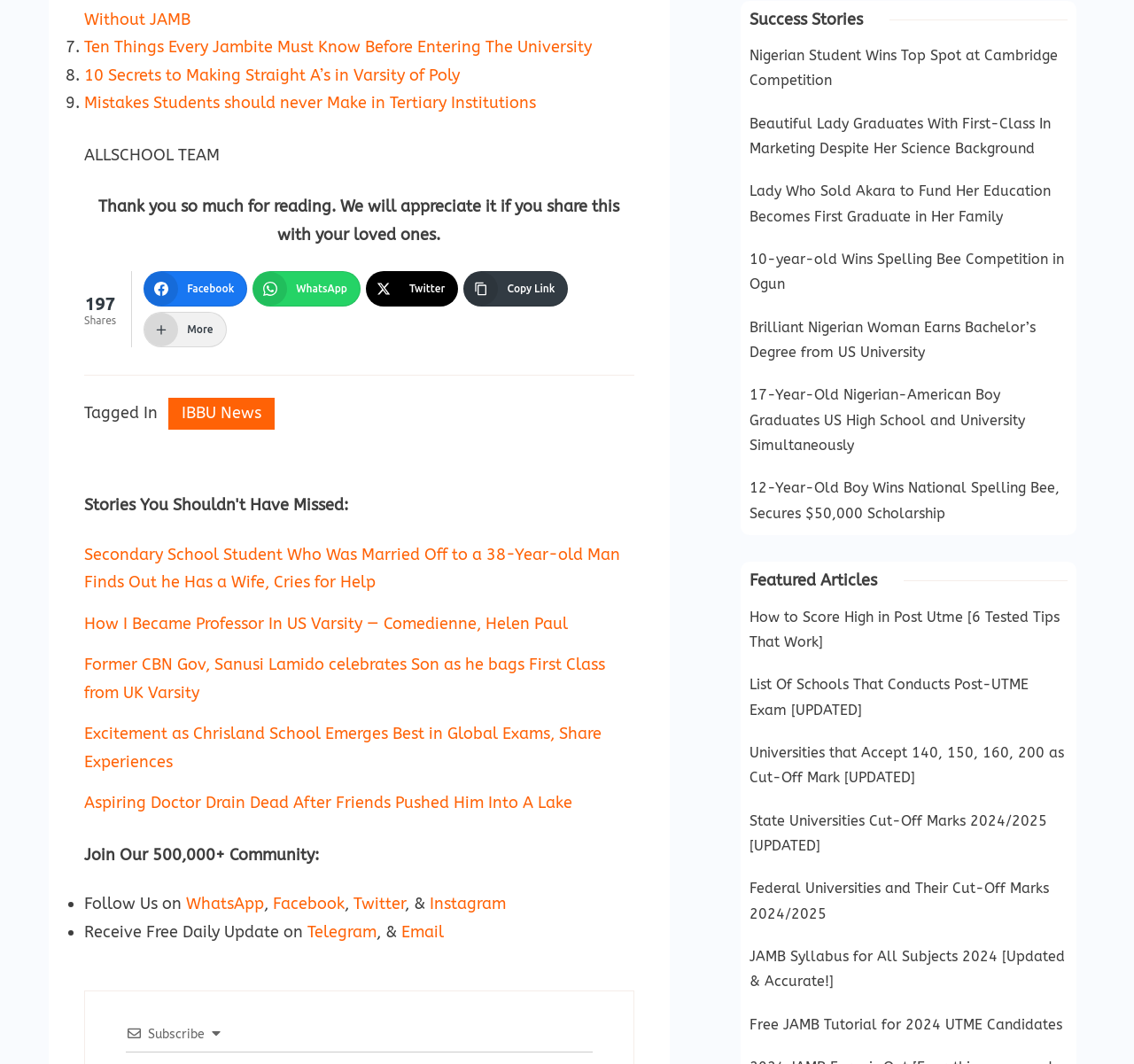Please specify the bounding box coordinates of the clickable section necessary to execute the following command: "Subscribe to receive free daily updates".

[0.13, 0.965, 0.18, 0.979]